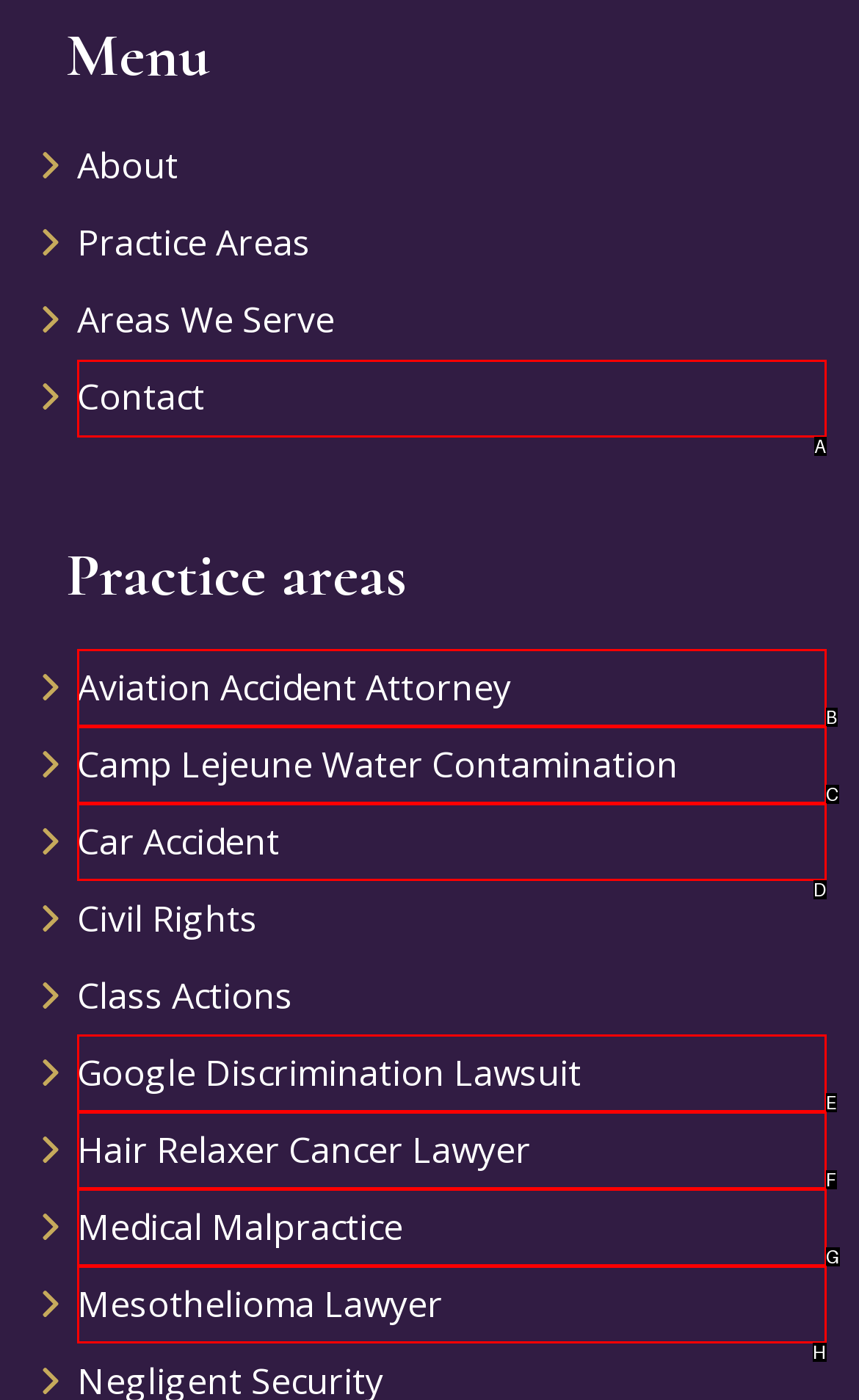From the given choices, determine which HTML element matches the description: Hair Relaxer Cancer Lawyer. Reply with the appropriate letter.

F